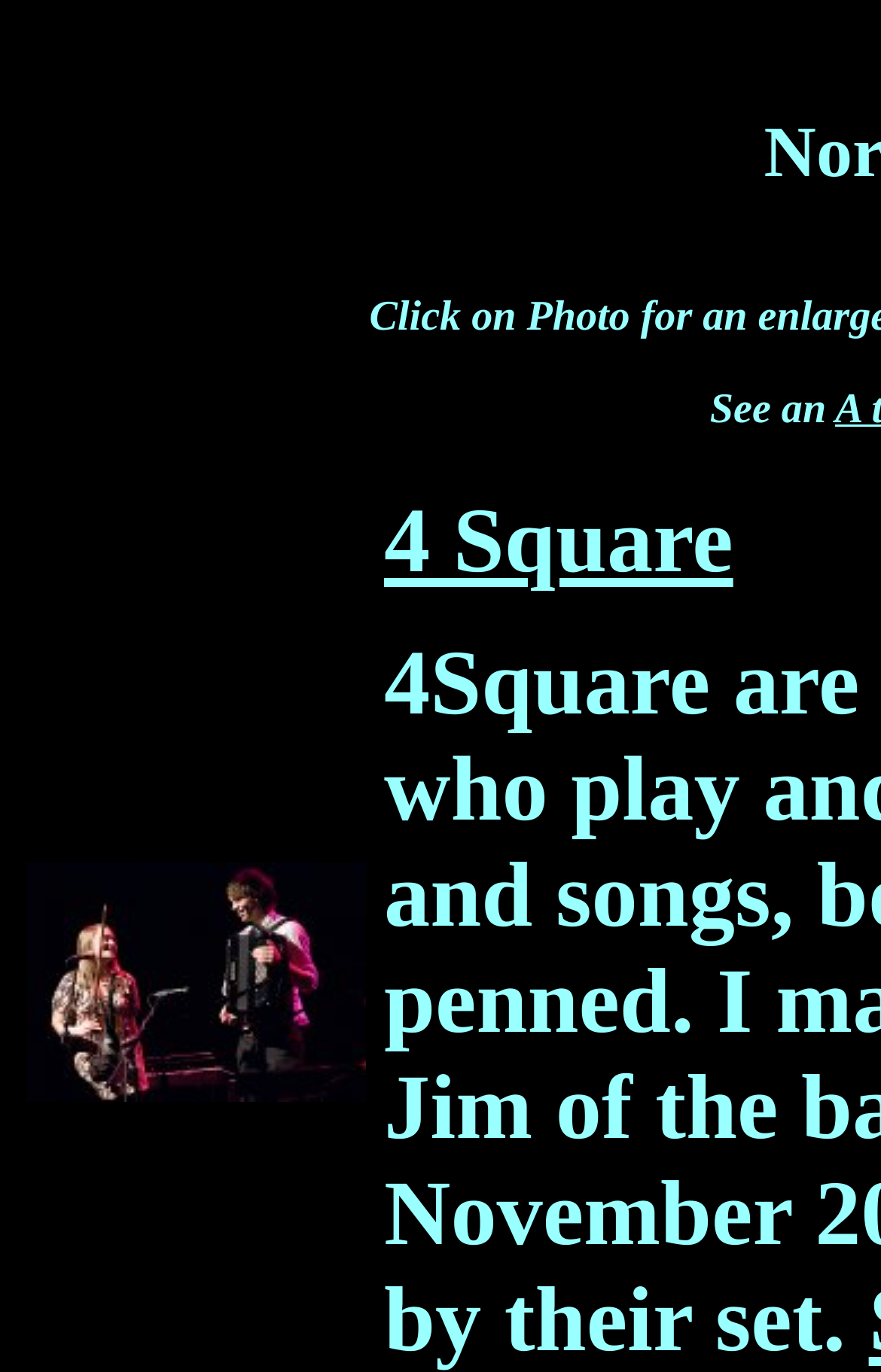Determine the bounding box for the HTML element described here: "4 Square". The coordinates should be given as [left, top, right, bottom] with each number being a float between 0 and 1.

[0.436, 0.356, 0.832, 0.43]